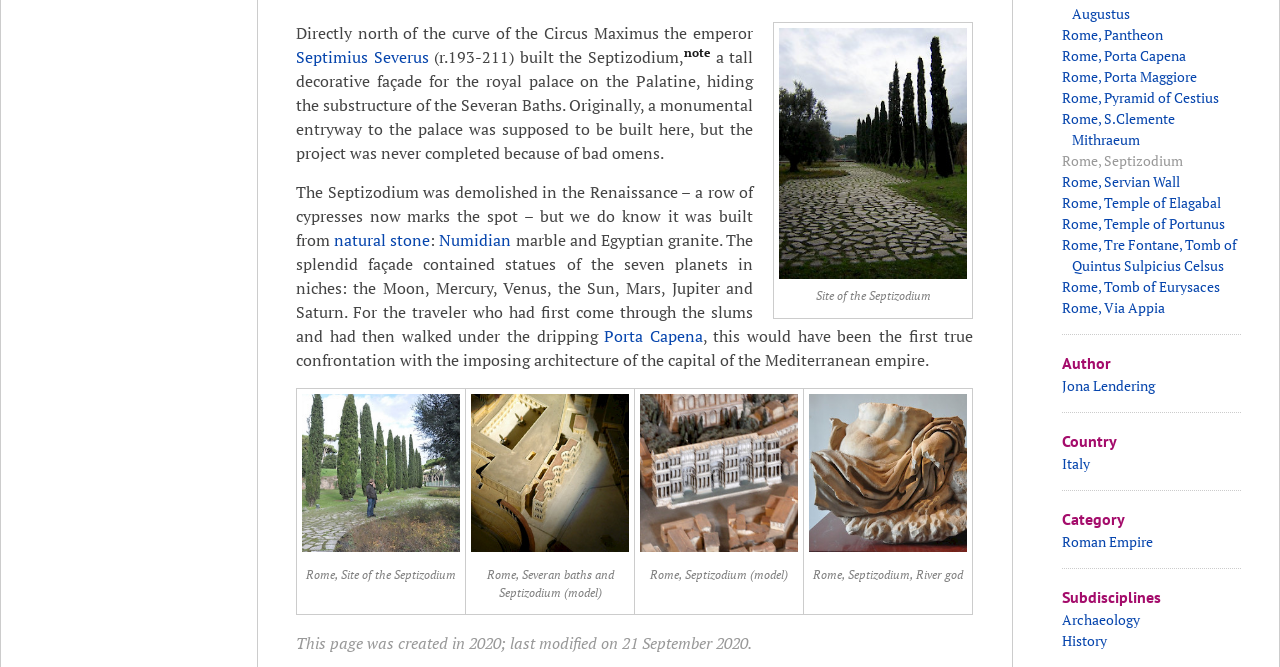Given the element description Rome, Temple of Elagabal, predict the bounding box coordinates for the UI element in the webpage screenshot. The format should be (top-left x, top-left y, bottom-right x, bottom-right y), and the values should be between 0 and 1.

[0.83, 0.289, 0.954, 0.318]